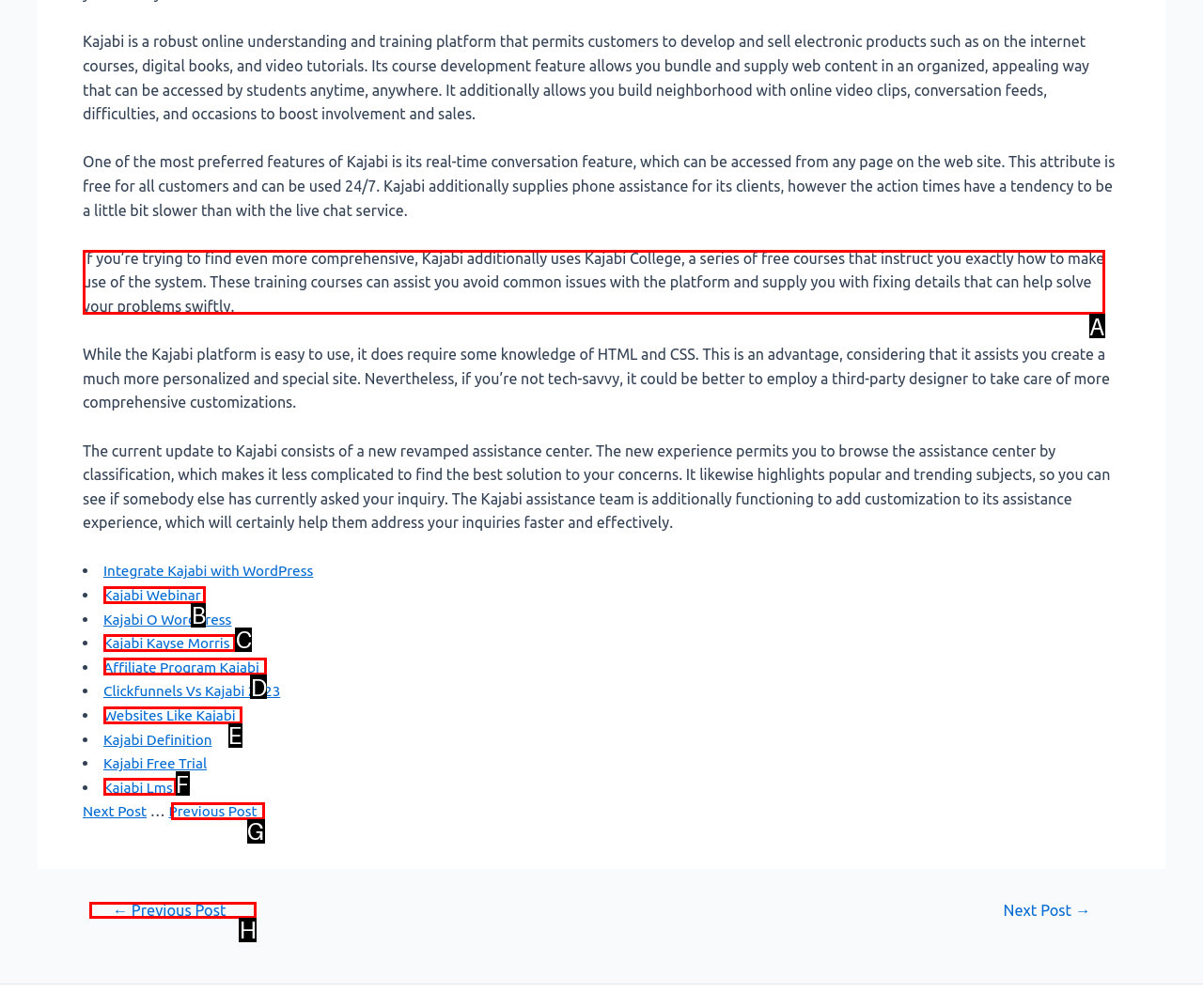Tell me which option I should click to complete the following task: Learn about Kajabi College Answer with the option's letter from the given choices directly.

A